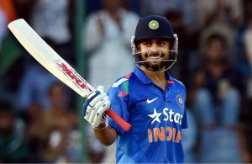Can you give a comprehensive explanation to the question given the content of the image?
What is the atmosphere in the background?

The image captures a passionate crowd in the background, which suggests a lively and energetic atmosphere, typical of a significant cricket match, where the audience is excited and cheering for their team.